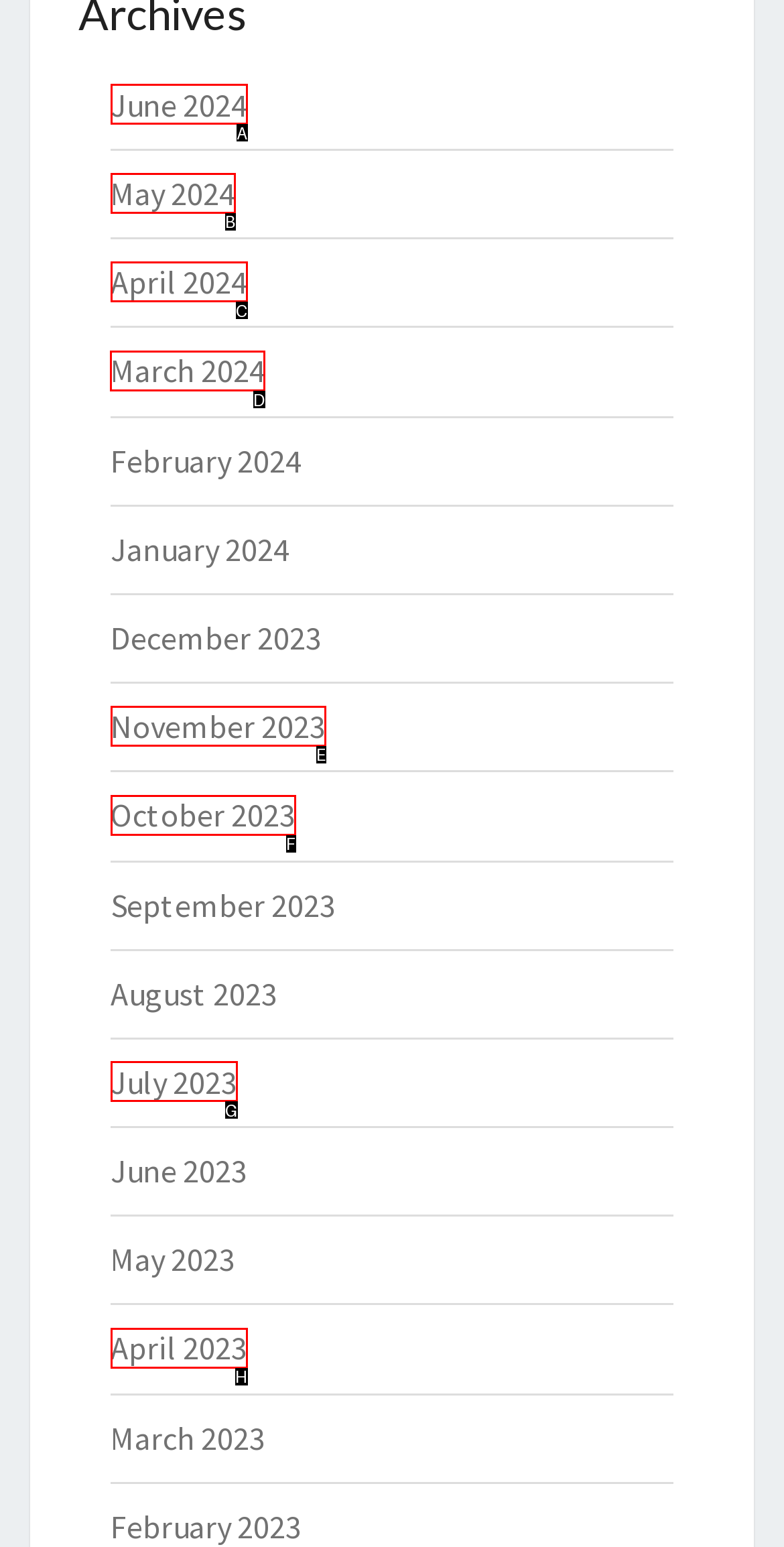Determine which HTML element to click for this task: check March 2024 Provide the letter of the selected choice.

D